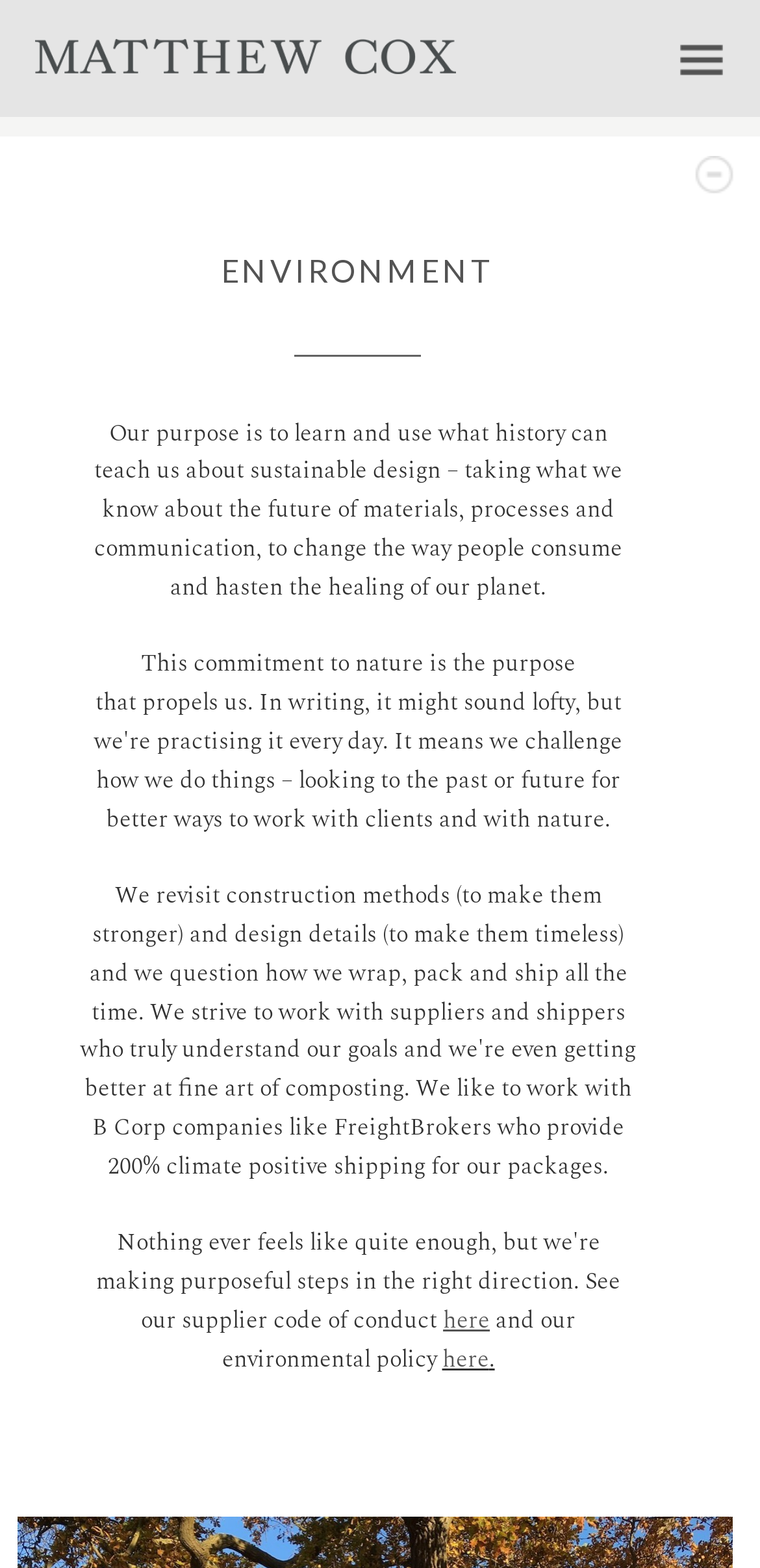What is the tone of the website?
Answer the question with detailed information derived from the image.

The website's tone appears to be informative, as it provides a detailed description of its purpose and environmental policy, without any apparent emotional or persuasive language.